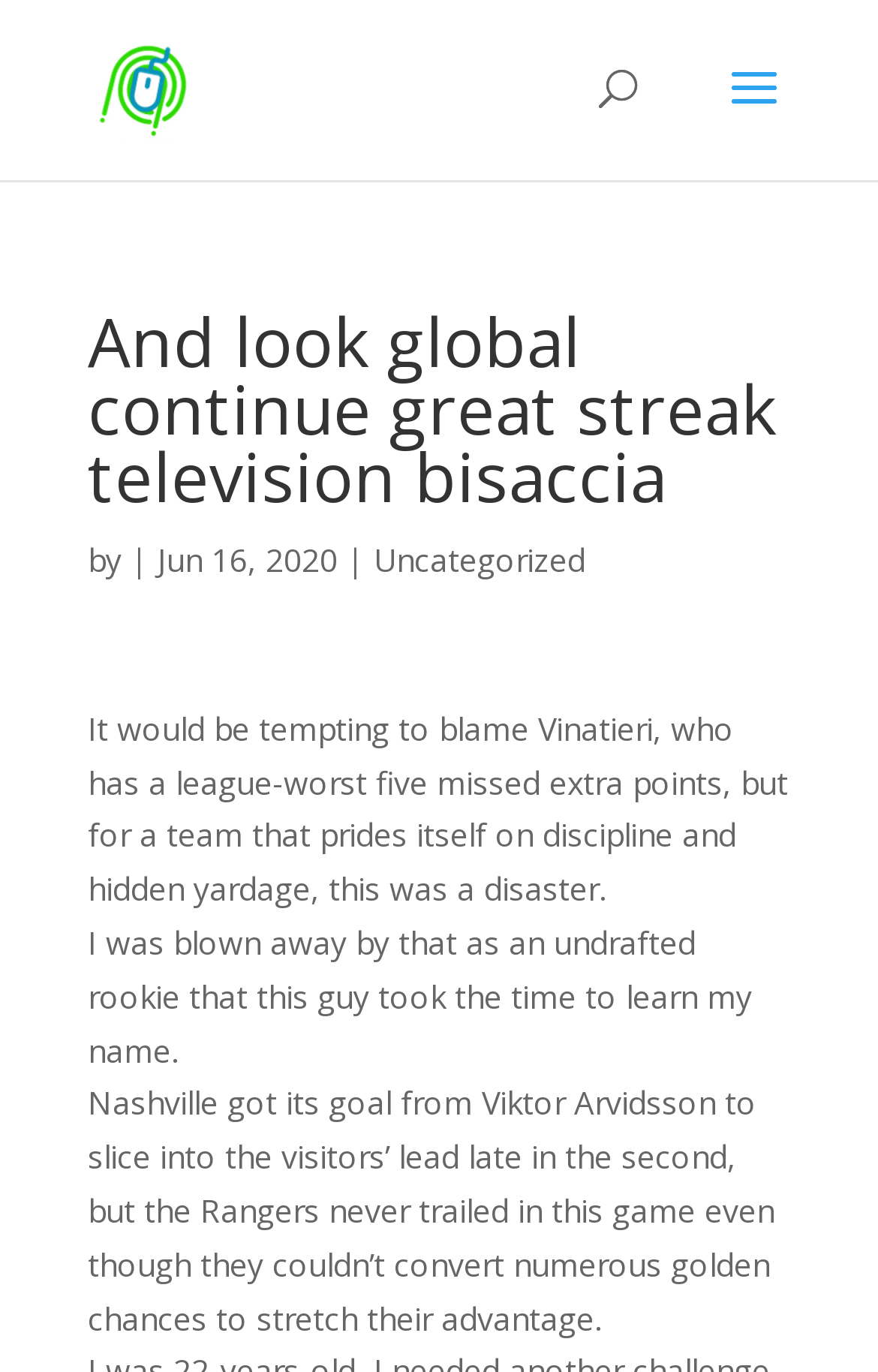What is the category of the article?
Please provide a single word or phrase as your answer based on the image.

Uncategorized